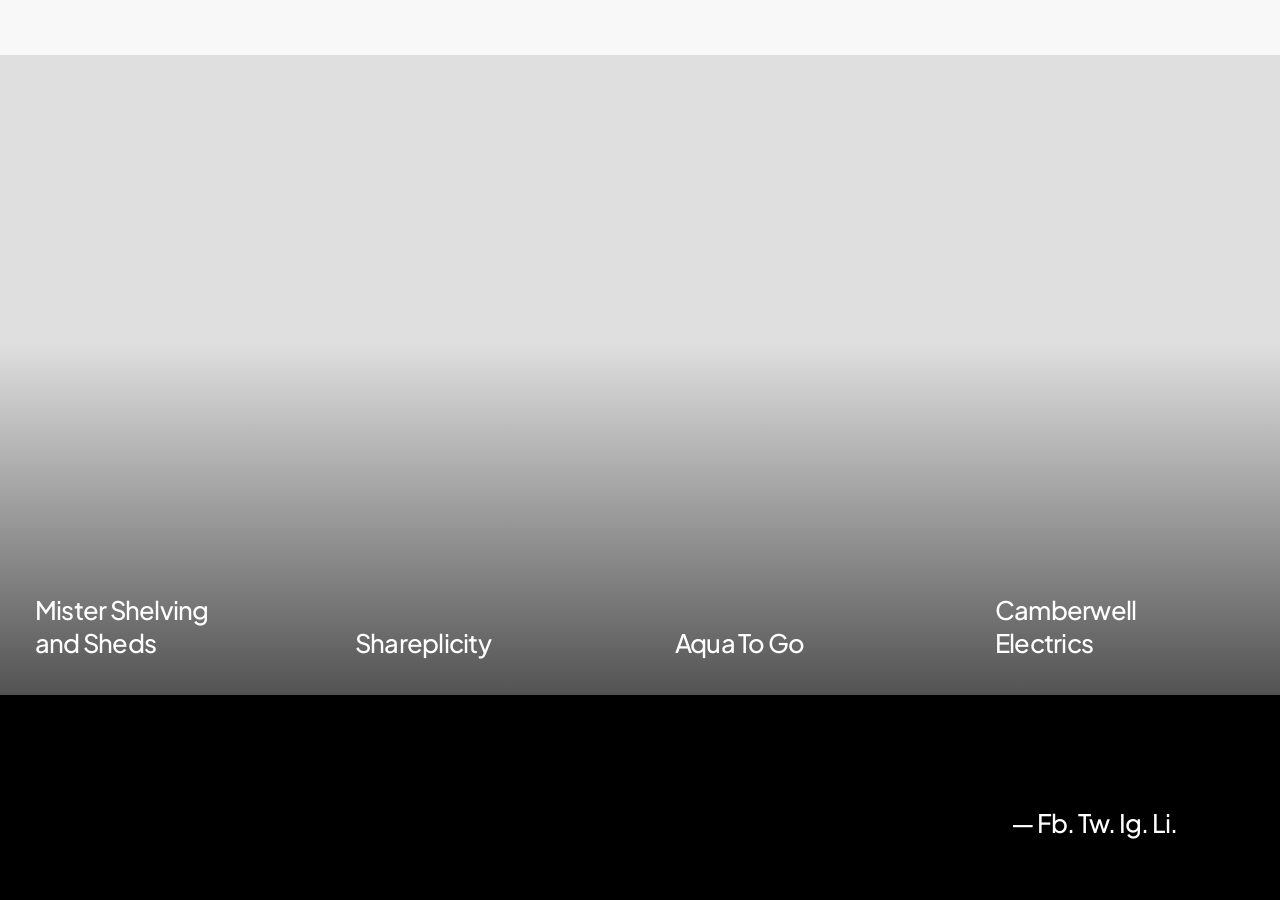Provide a brief response to the question below using a single word or phrase: 
What is the name of the third company listed?

Aqua To Go